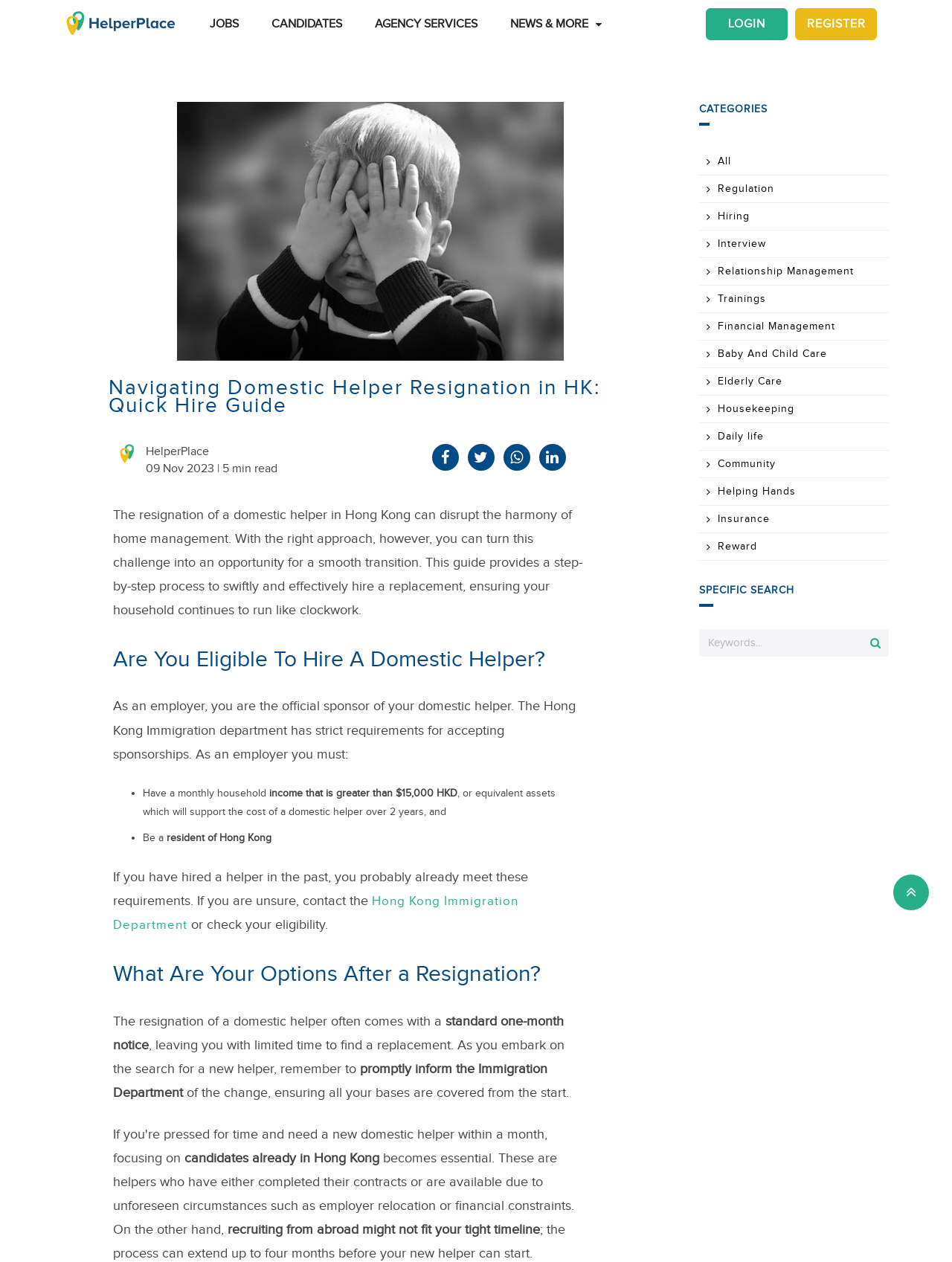Identify the text that serves as the heading for the webpage and generate it.

Navigating Domestic Helper Resignation in HK: Quick Hire Guide